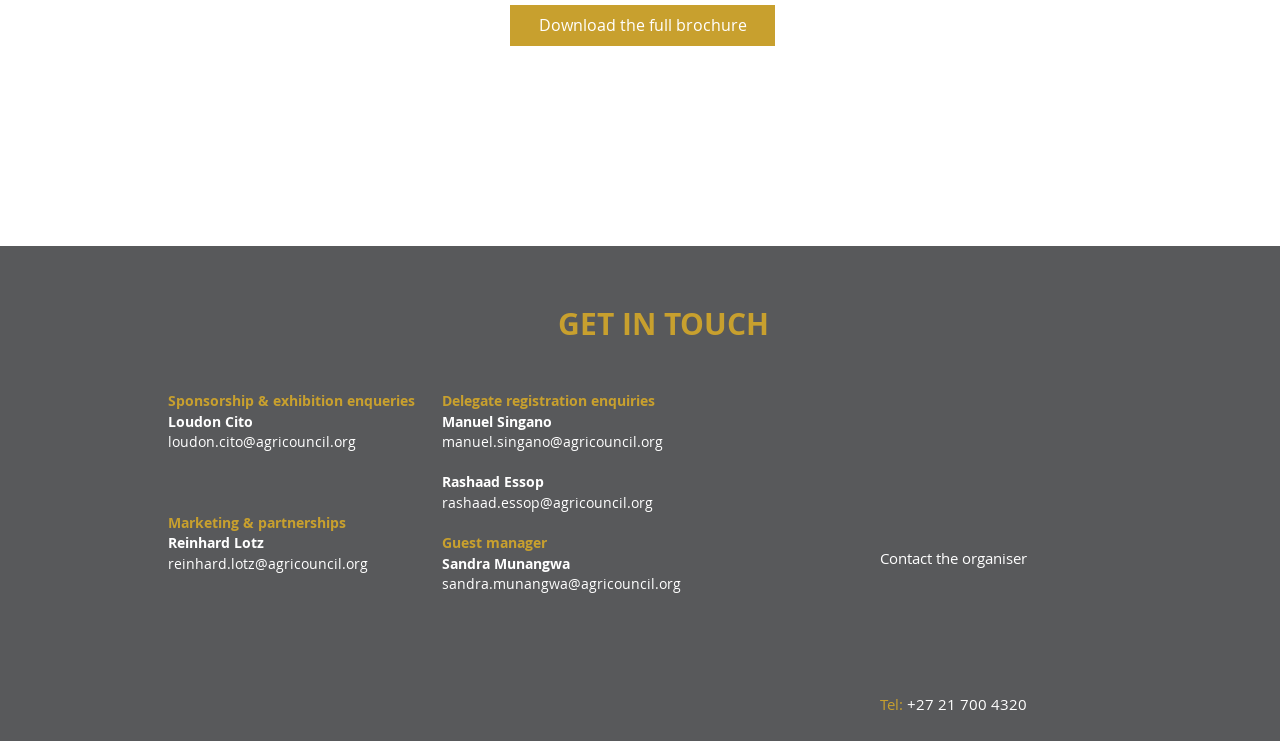Who is the guest manager?
Look at the screenshot and respond with one word or a short phrase.

Sandra Munangwa